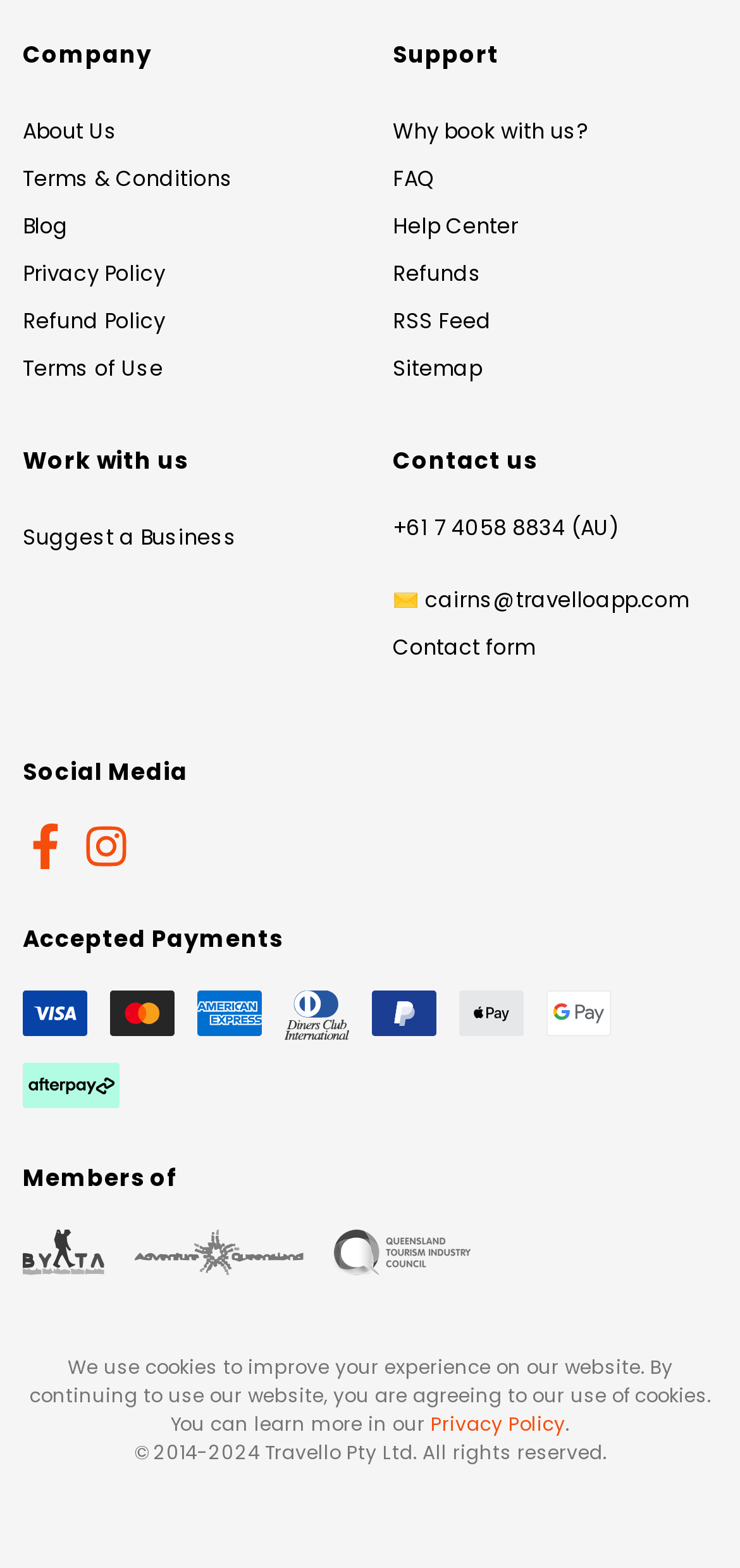What is the company name?
Look at the image and answer the question using a single word or phrase.

Travello